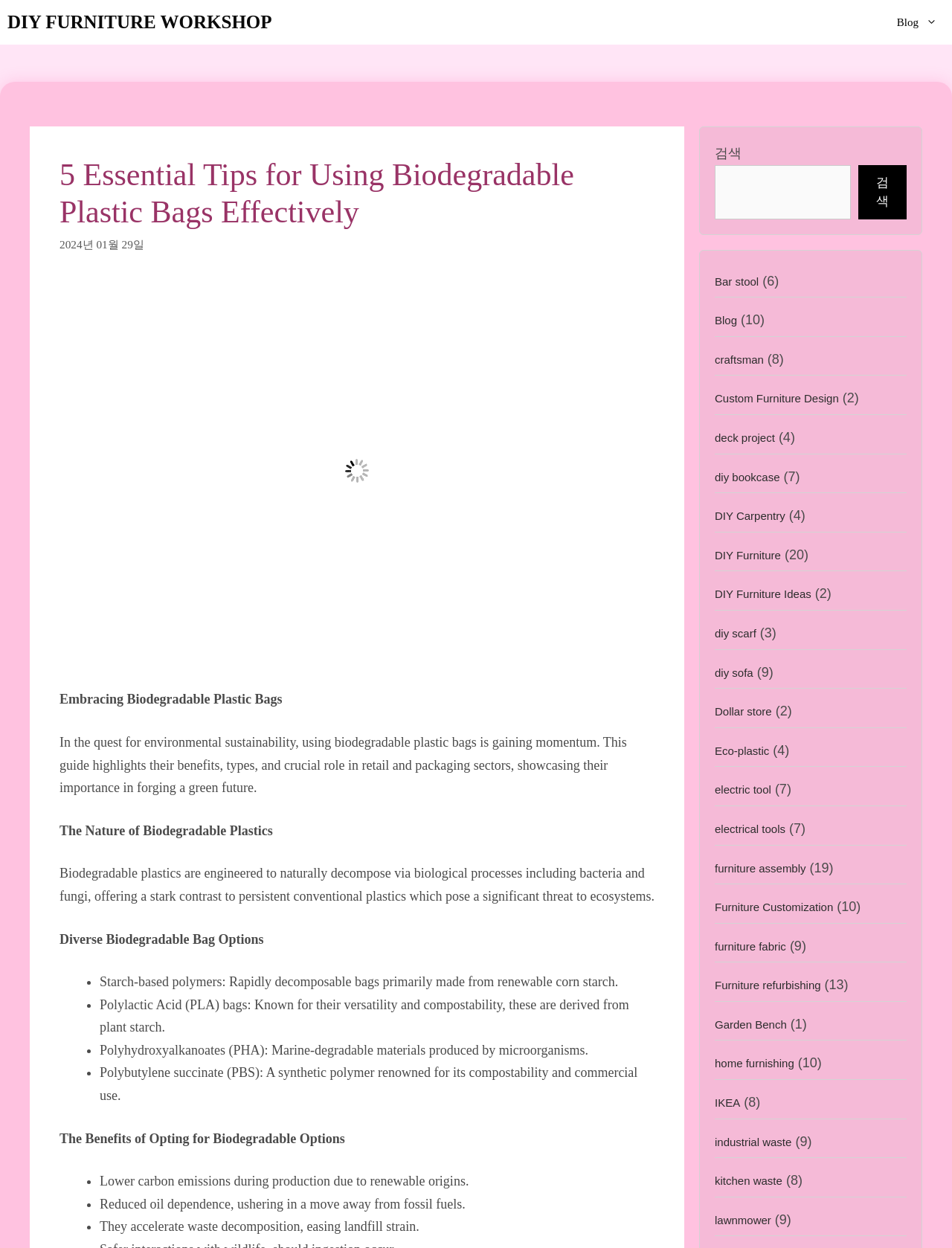Please locate the bounding box coordinates of the element that should be clicked to complete the given instruction: "Read the blog post '5 Essential Tips for Using Biodegradable Plastic Bags Effectively'".

[0.062, 0.125, 0.688, 0.185]